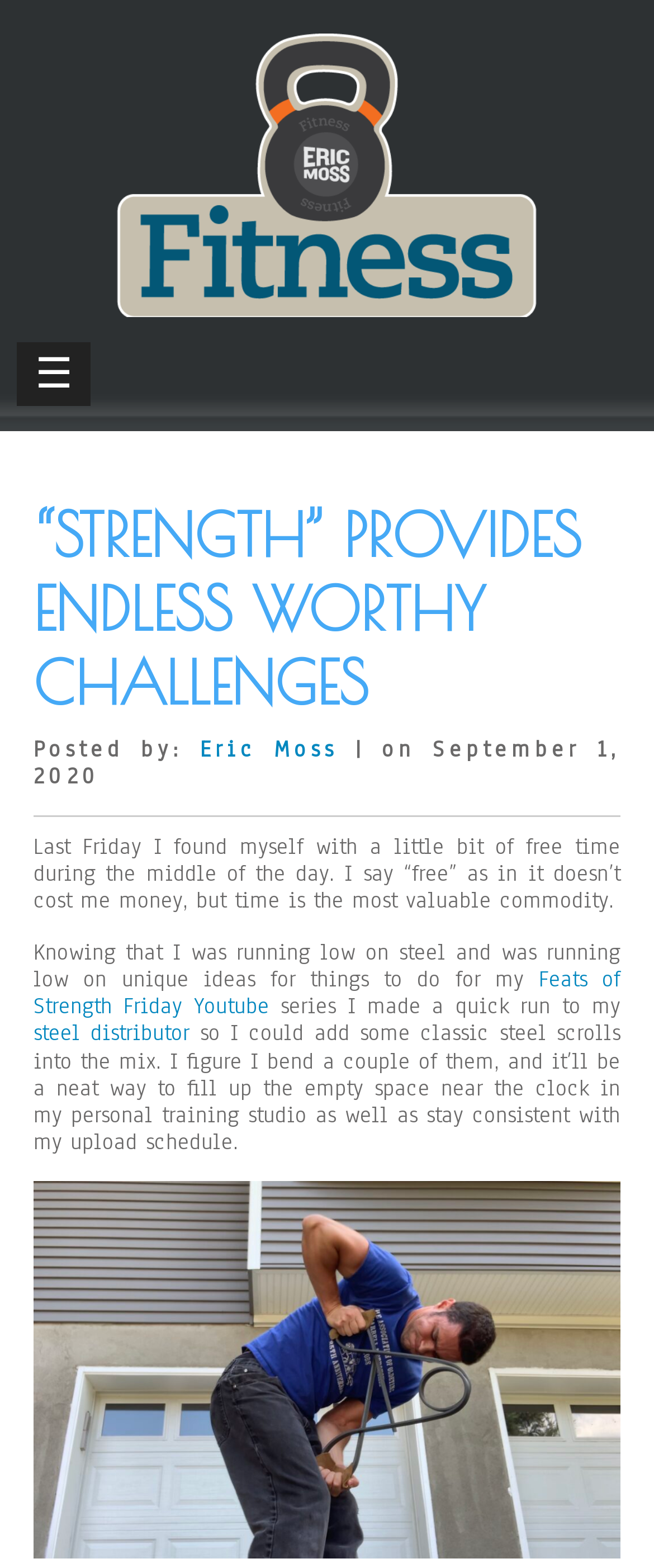Where is the author's personal training studio?
Could you please answer the question thoroughly and with as much detail as possible?

The root element's text '“Strength” provides endless worthy challenges | Personal Trainer in Boonton NJ, Eric Moss Fitness' suggests that the author's personal training studio is located in Boonton NJ.